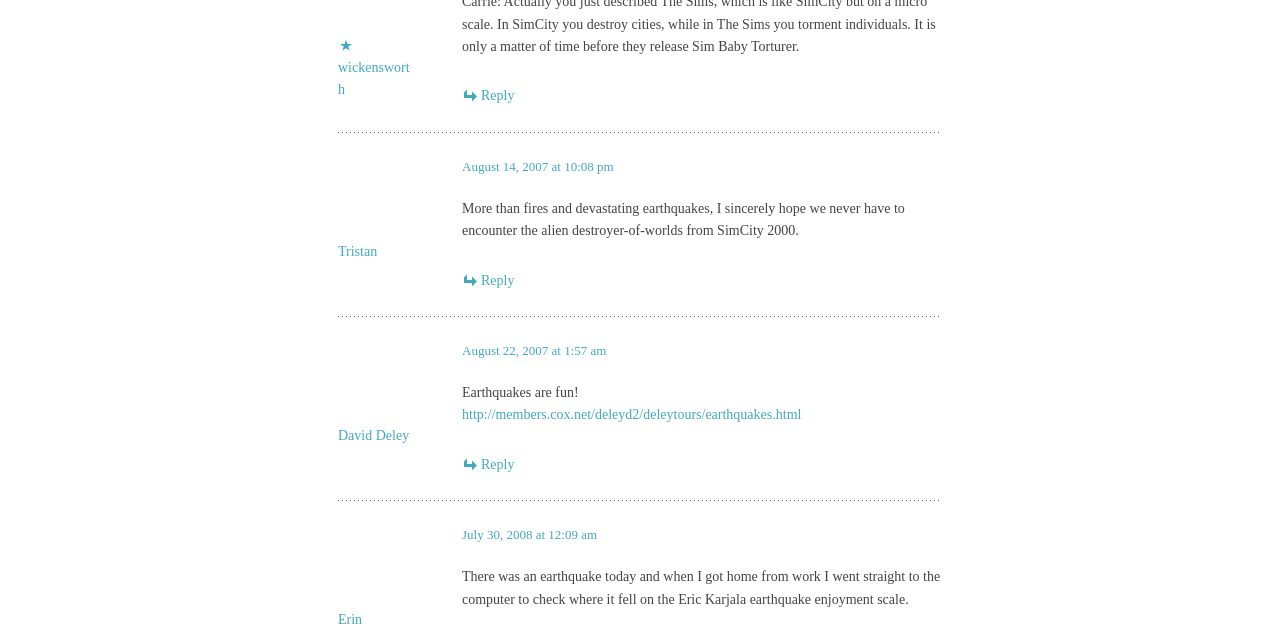Locate the UI element described by Reply and provide its bounding box coordinates. Use the format (top-left x, top-left y, bottom-right x, bottom-right y) with all values as floating point numbers between 0 and 1.

[0.361, 0.425, 0.402, 0.448]